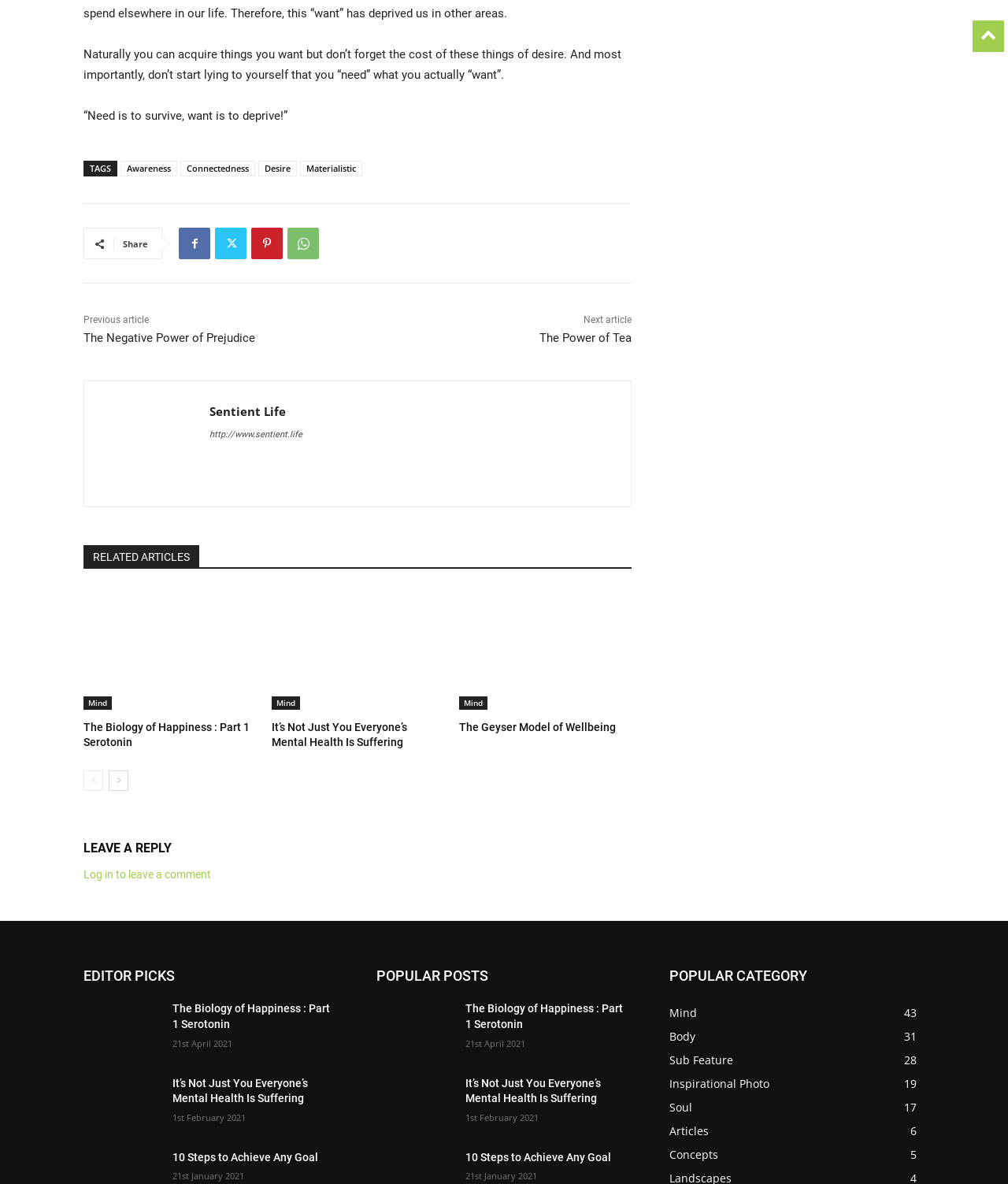Could you find the bounding box coordinates of the clickable area to complete this instruction: "Share the article"?

[0.122, 0.201, 0.147, 0.211]